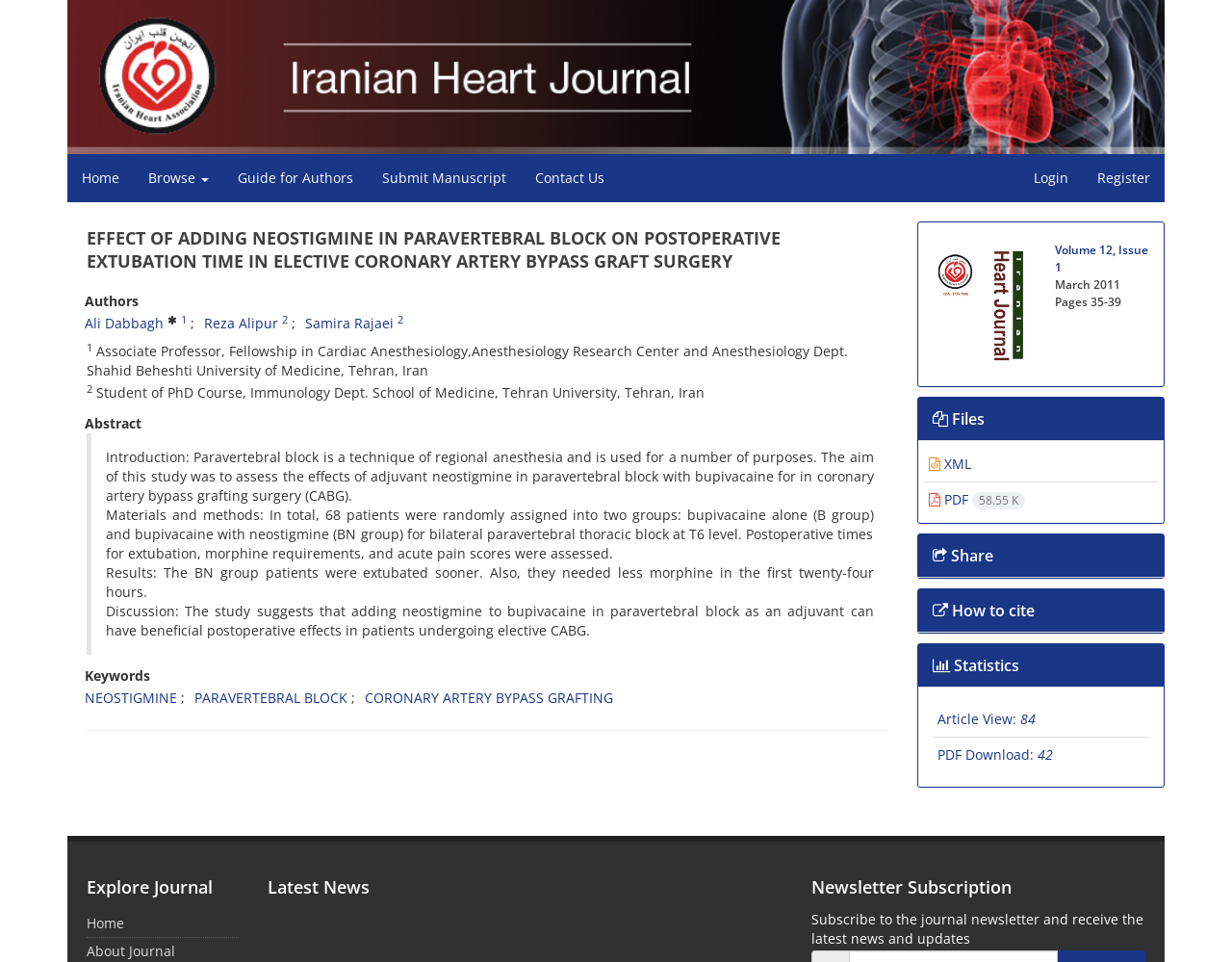Locate the bounding box coordinates of the area that needs to be clicked to fulfill the following instruction: "Click on the 'Home' link". The coordinates should be in the format of four float numbers between 0 and 1, namely [left, top, right, bottom].

[0.055, 0.16, 0.109, 0.21]